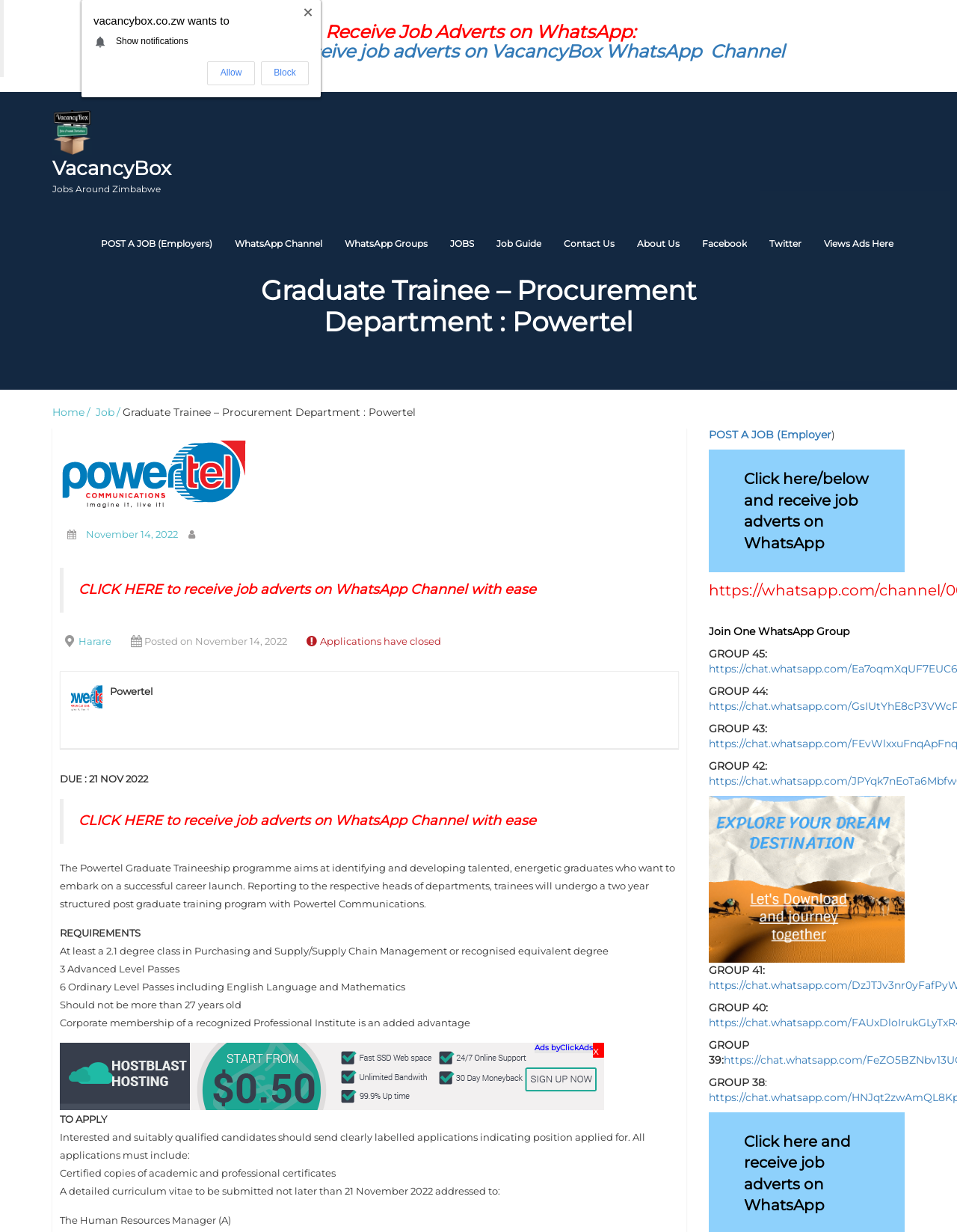Provide the bounding box for the UI element matching this description: "Twitter".

[0.804, 0.185, 0.838, 0.211]